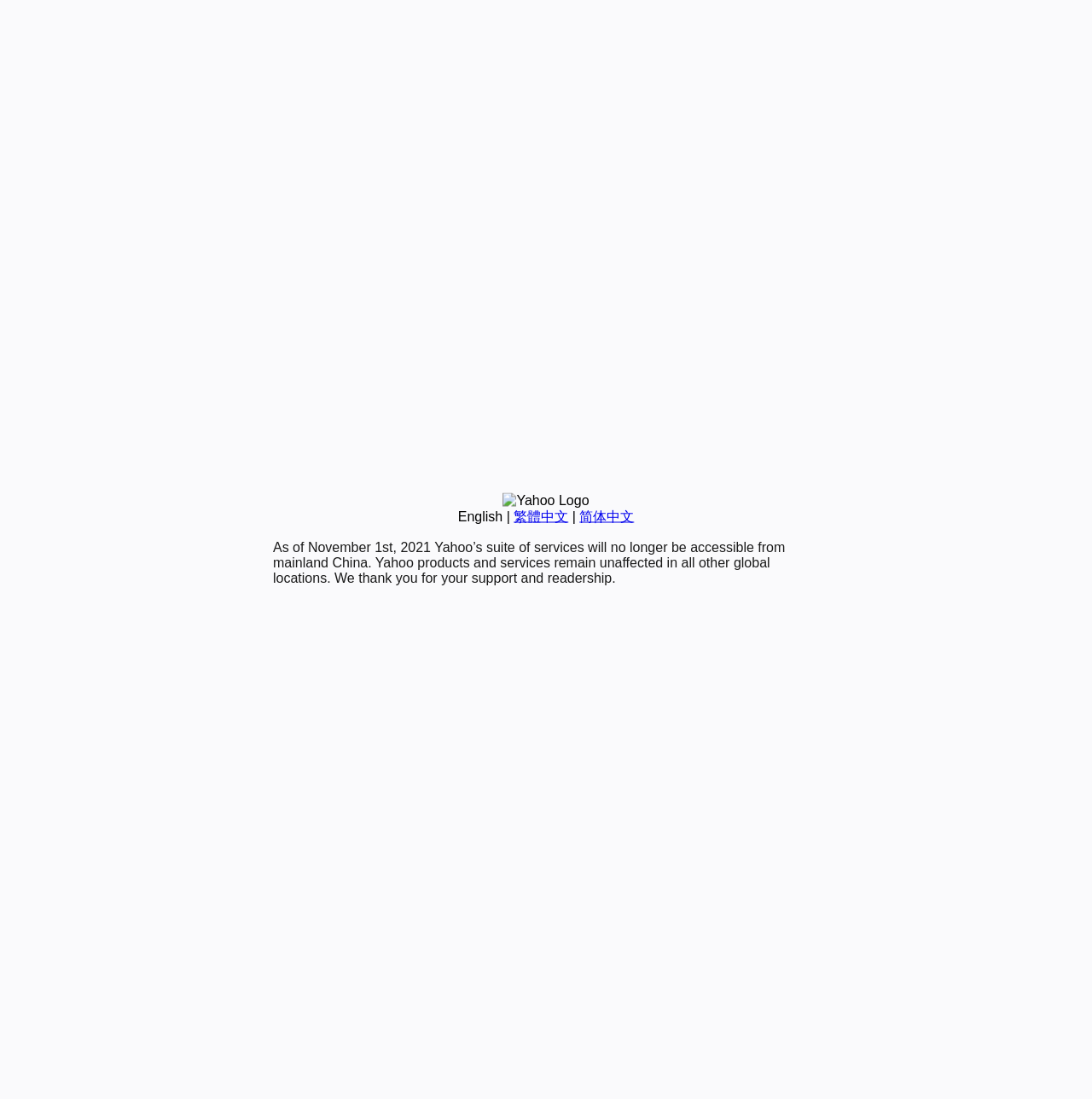For the following element description, predict the bounding box coordinates in the format (top-left x, top-left y, bottom-right x, bottom-right y). All values should be floating point numbers between 0 and 1. Description: CompTIA

None